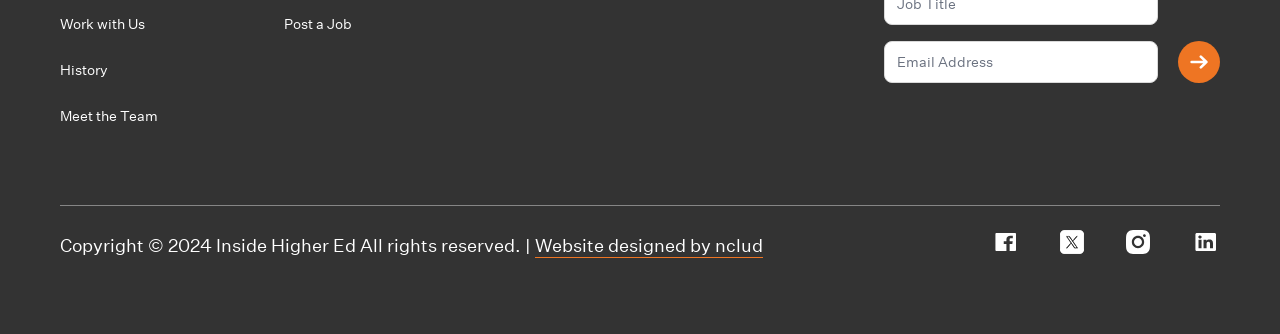Identify the bounding box coordinates for the element you need to click to achieve the following task: "Visit the 'History' page". The coordinates must be four float values ranging from 0 to 1, formatted as [left, top, right, bottom].

[0.047, 0.183, 0.084, 0.237]